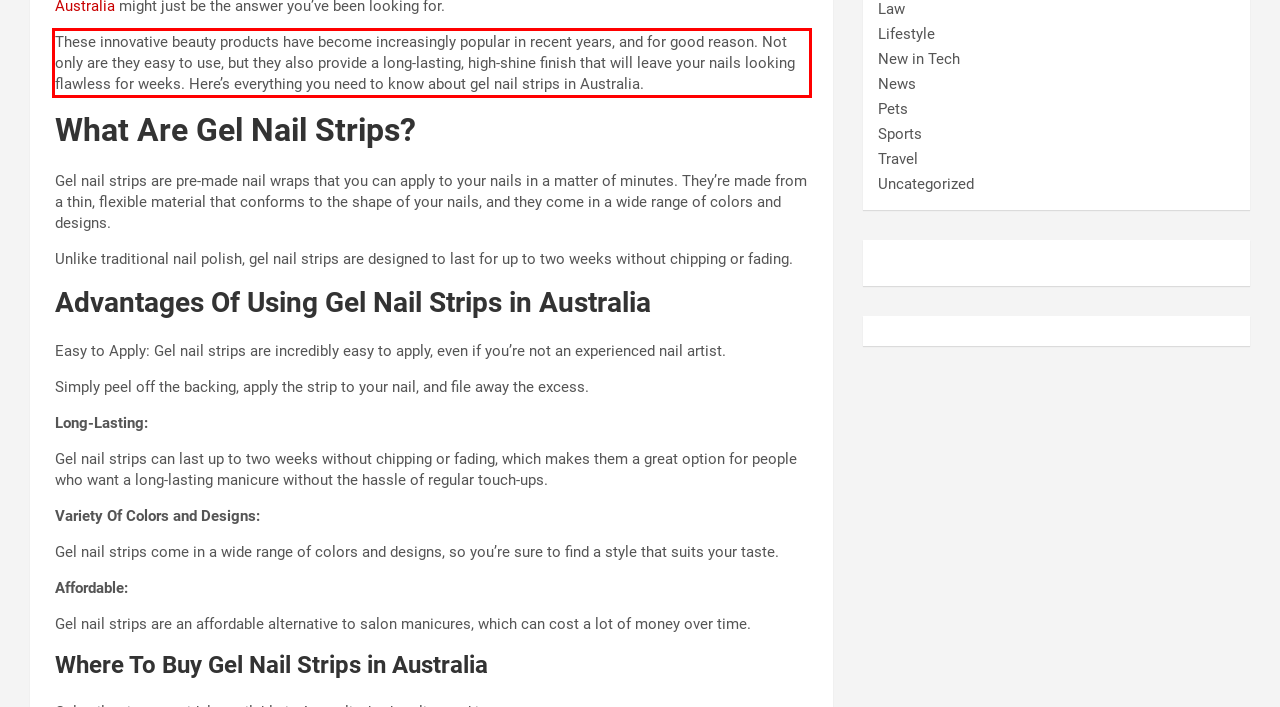You have a screenshot of a webpage with a red bounding box. Use OCR to generate the text contained within this red rectangle.

These innovative beauty products have become increasingly popular in recent years, and for good reason. Not only are they easy to use, but they also provide a long-lasting, high-shine finish that will leave your nails looking flawless for weeks. Here’s everything you need to know about gel nail strips in Australia.